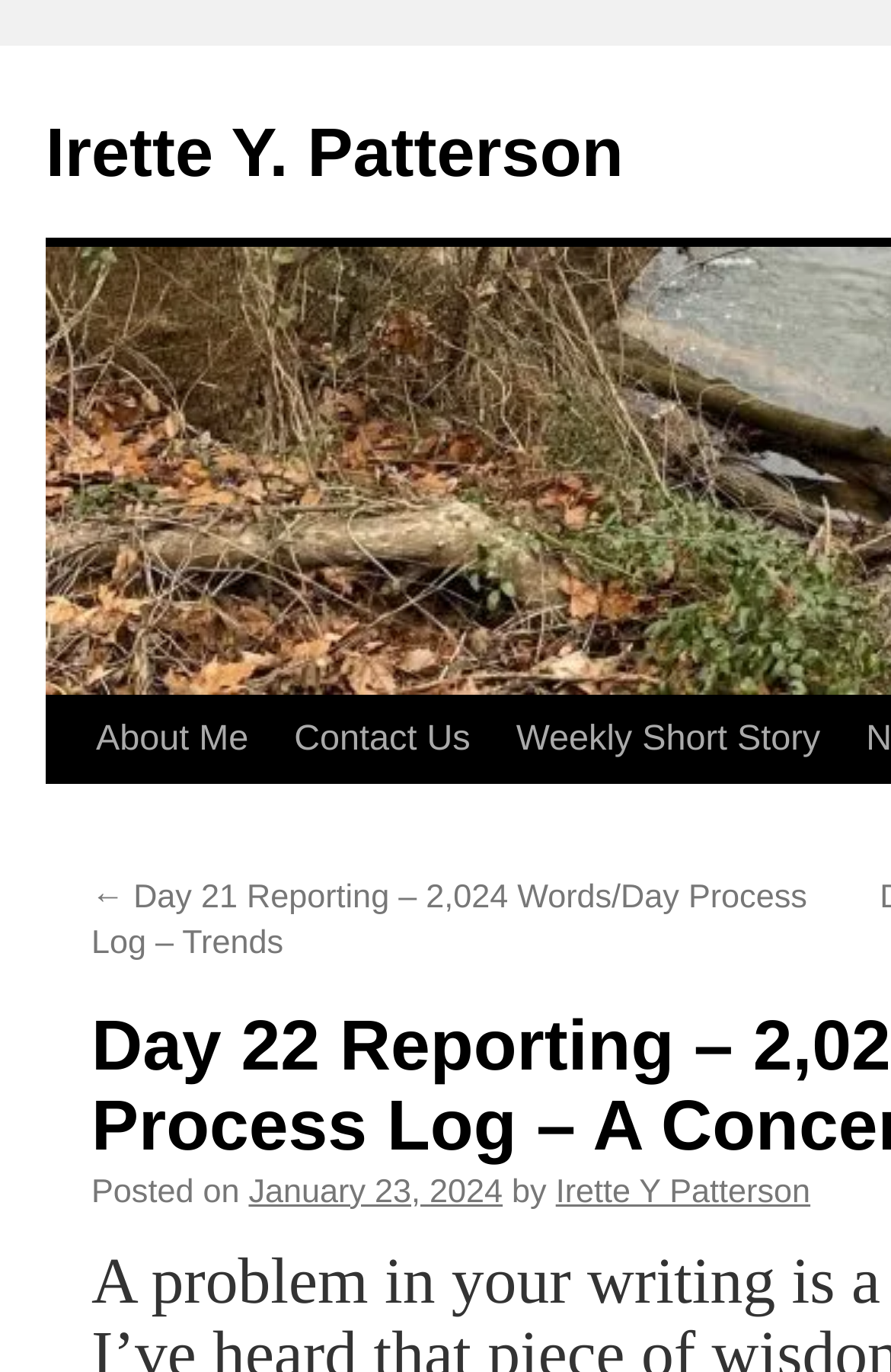Please identify the bounding box coordinates of the clickable area that will fulfill the following instruction: "Read the Blog". The coordinates should be in the format of four float numbers between 0 and 1, i.e., [left, top, right, bottom].

None